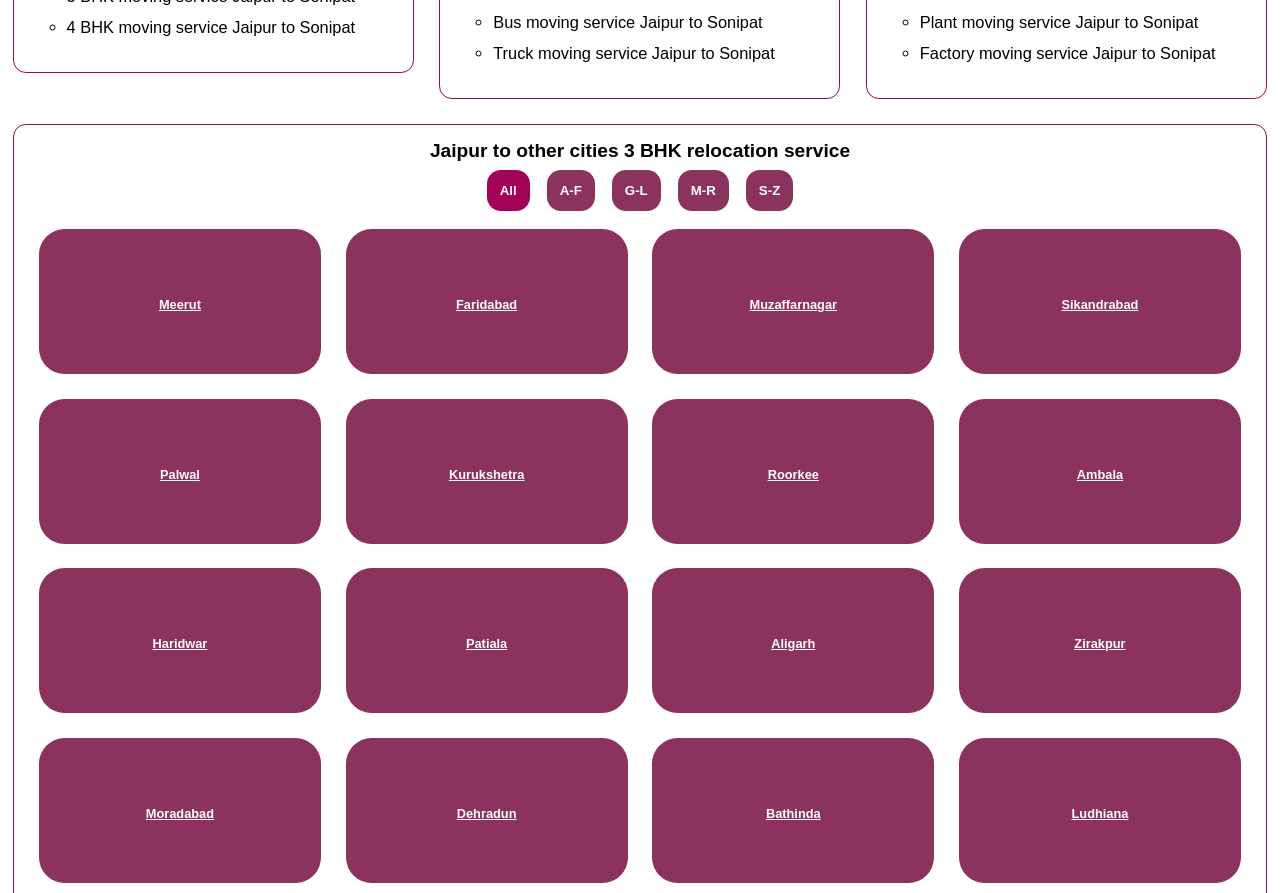What is the destination city of the first moving service?
Craft a detailed and extensive response to the question.

I looked at the first StaticText element that describes a moving service, which is '4 BHK moving service Jaipur to Sonipat'. The destination city is Sonipat.